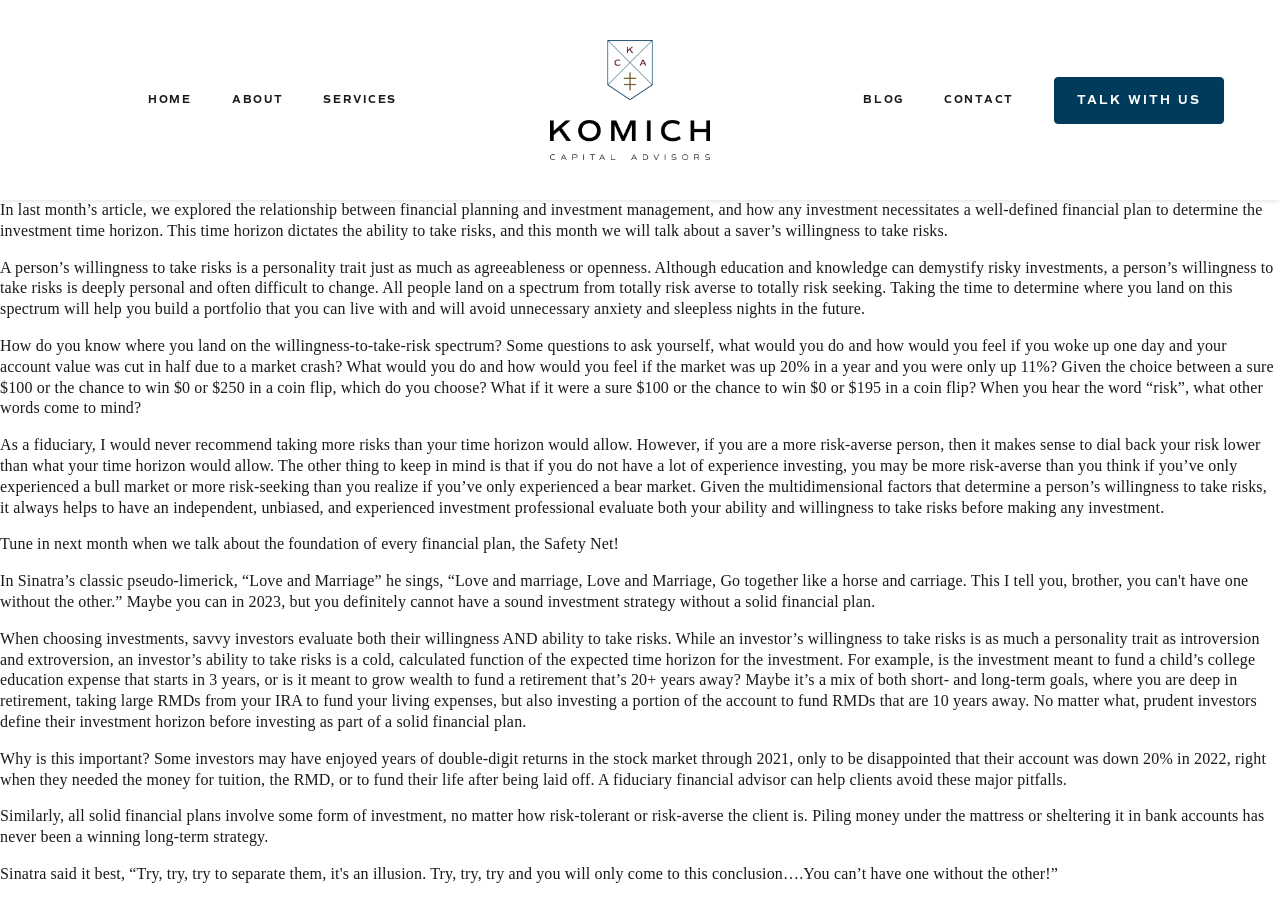Why is it important to determine investment horizon?
Kindly offer a comprehensive and detailed response to the question.

According to the webpage, determining the investment horizon is important because it helps investors avoid major pitfalls, such as experiencing a 20% loss in their account when they need the money for tuition or retirement. A fiduciary financial advisor can help clients define their investment horizon as part of a solid financial plan.